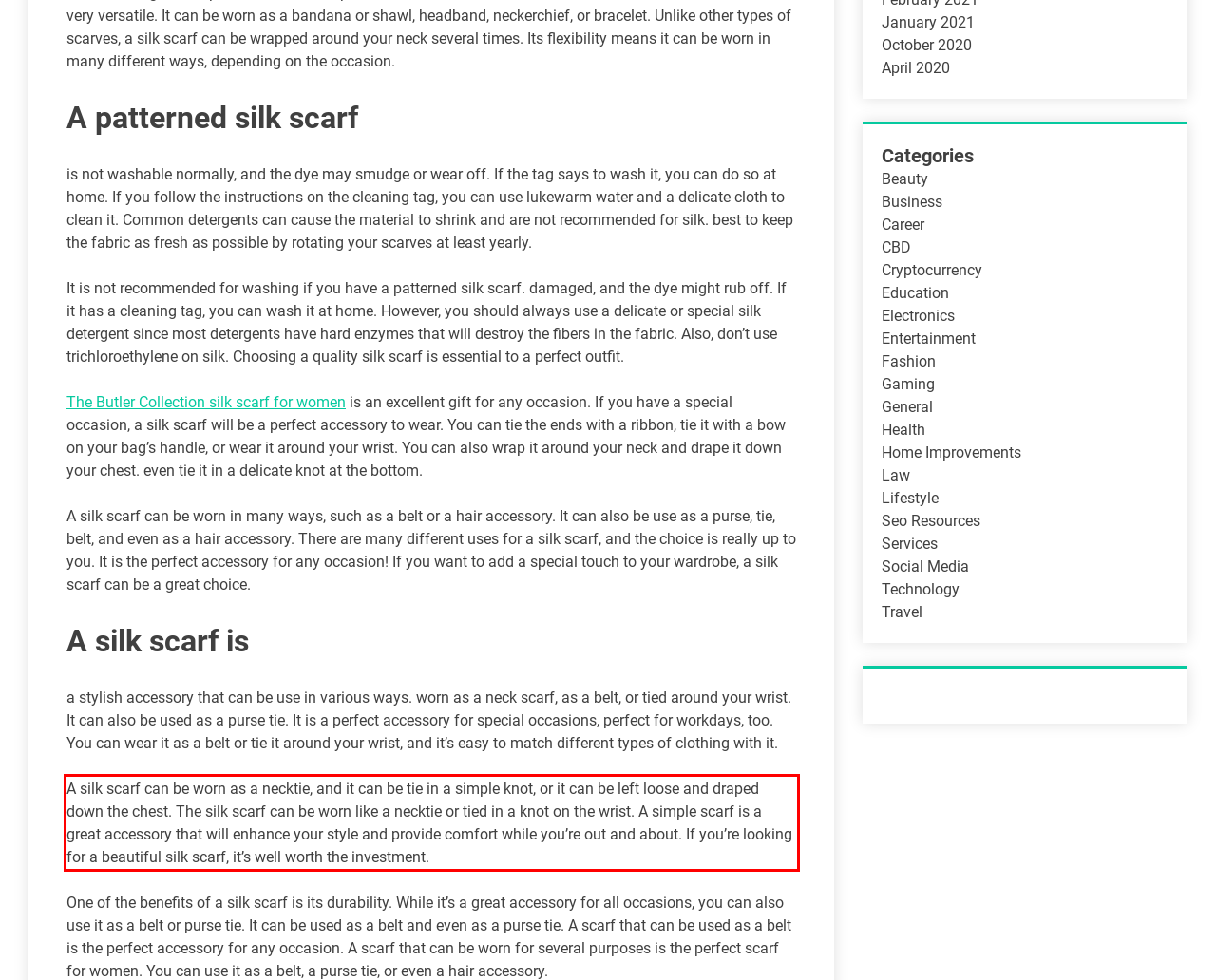Analyze the screenshot of the webpage and extract the text from the UI element that is inside the red bounding box.

A silk scarf can be worn as a necktie, and it can be tie in a simple knot, or it can be left loose and draped down the chest. The silk scarf can be worn like a necktie or tied in a knot on the wrist. A simple scarf is a great accessory that will enhance your style and provide comfort while you’re out and about. If you’re looking for a beautiful silk scarf, it’s well worth the investment.